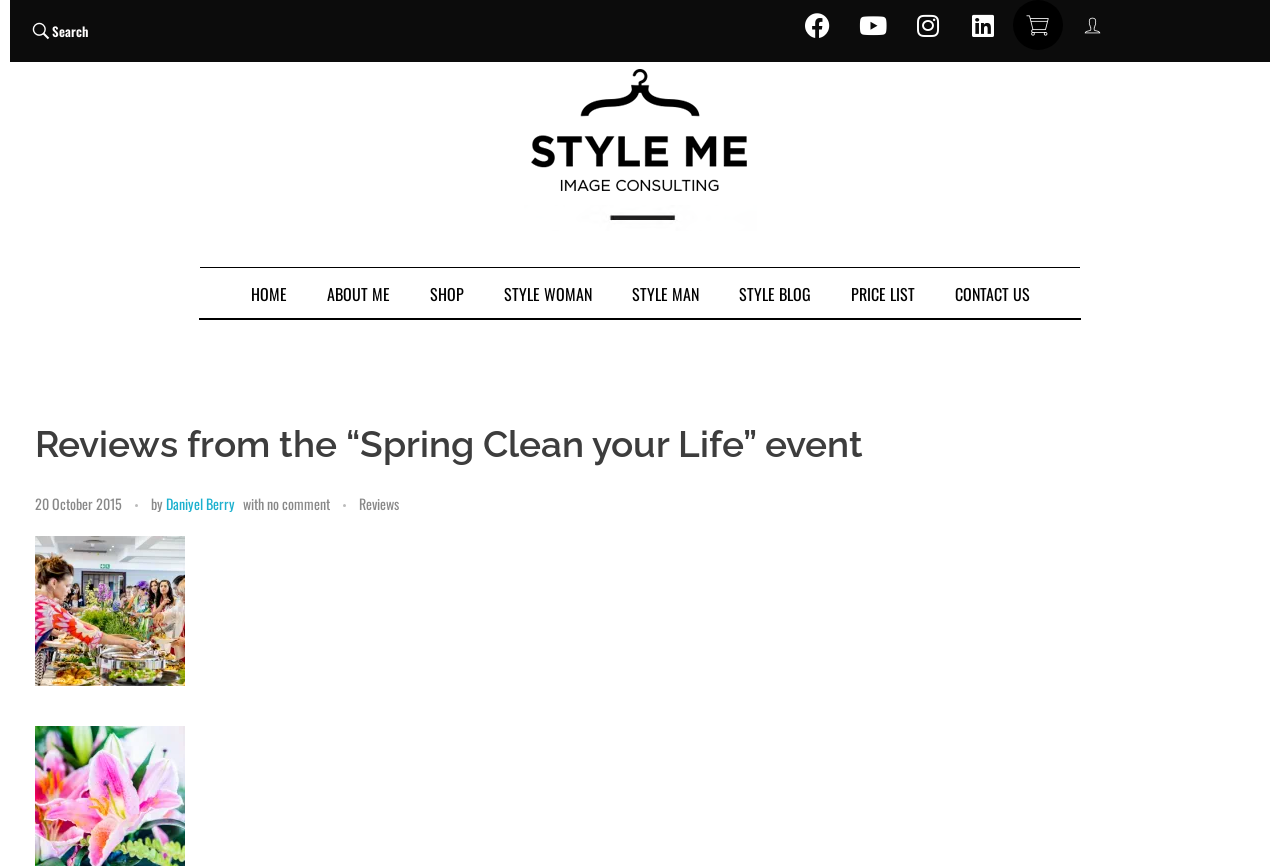Could you provide the bounding box coordinates for the portion of the screen to click to complete this instruction: "View image"?

[0.027, 0.619, 0.145, 0.792]